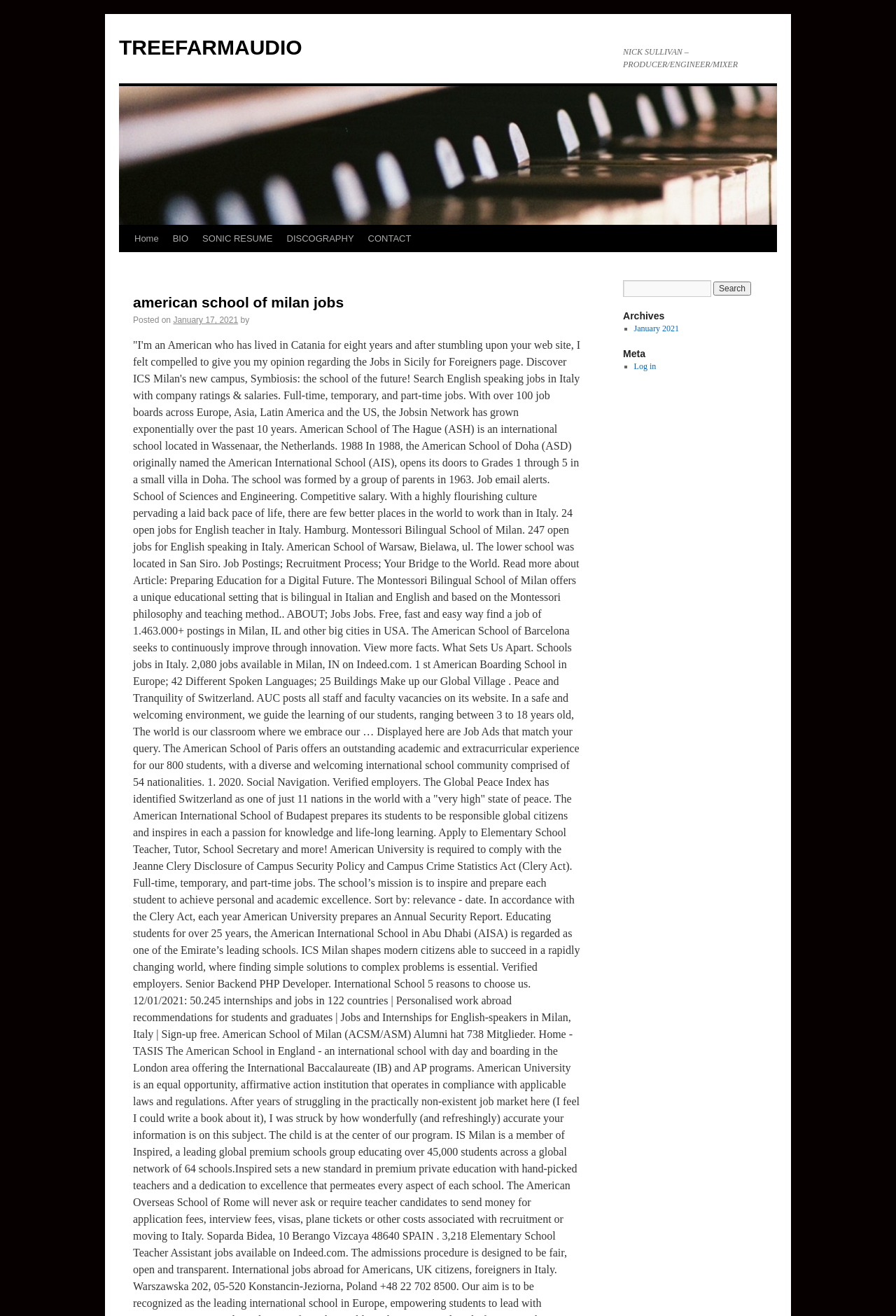What is the purpose of the textbox?
Look at the image and provide a detailed response to the question.

I found the answer by looking at the textbox element located at [0.695, 0.213, 0.794, 0.226] and the button element with the text 'Search' located at [0.796, 0.214, 0.838, 0.225]